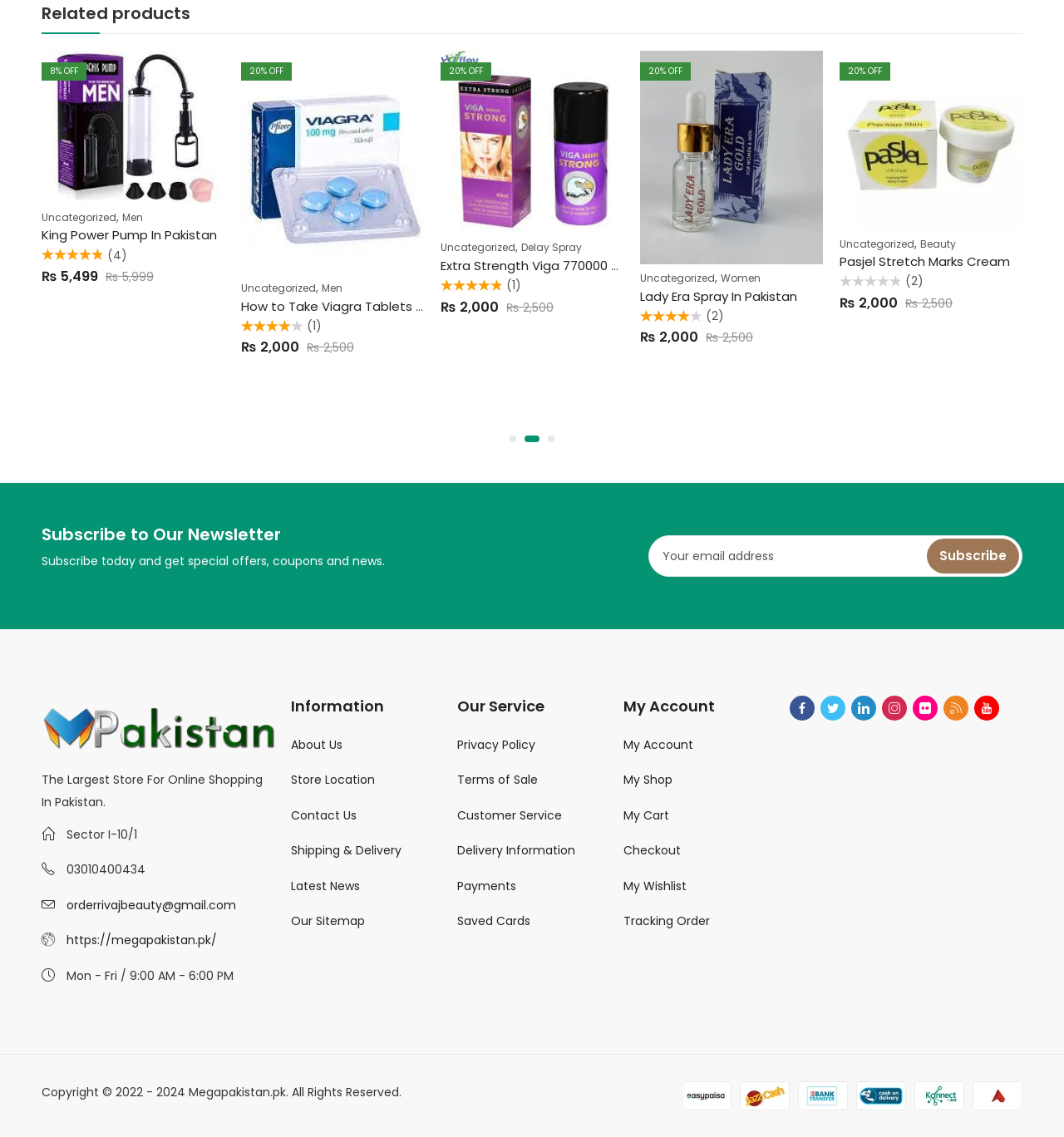What is the discount percentage of the first product?
Ensure your answer is thorough and detailed.

I looked at the first product 'Extra Viga 770000 Strong Spray' and found the text '20% OFF' next to it, which indicates the discount percentage.